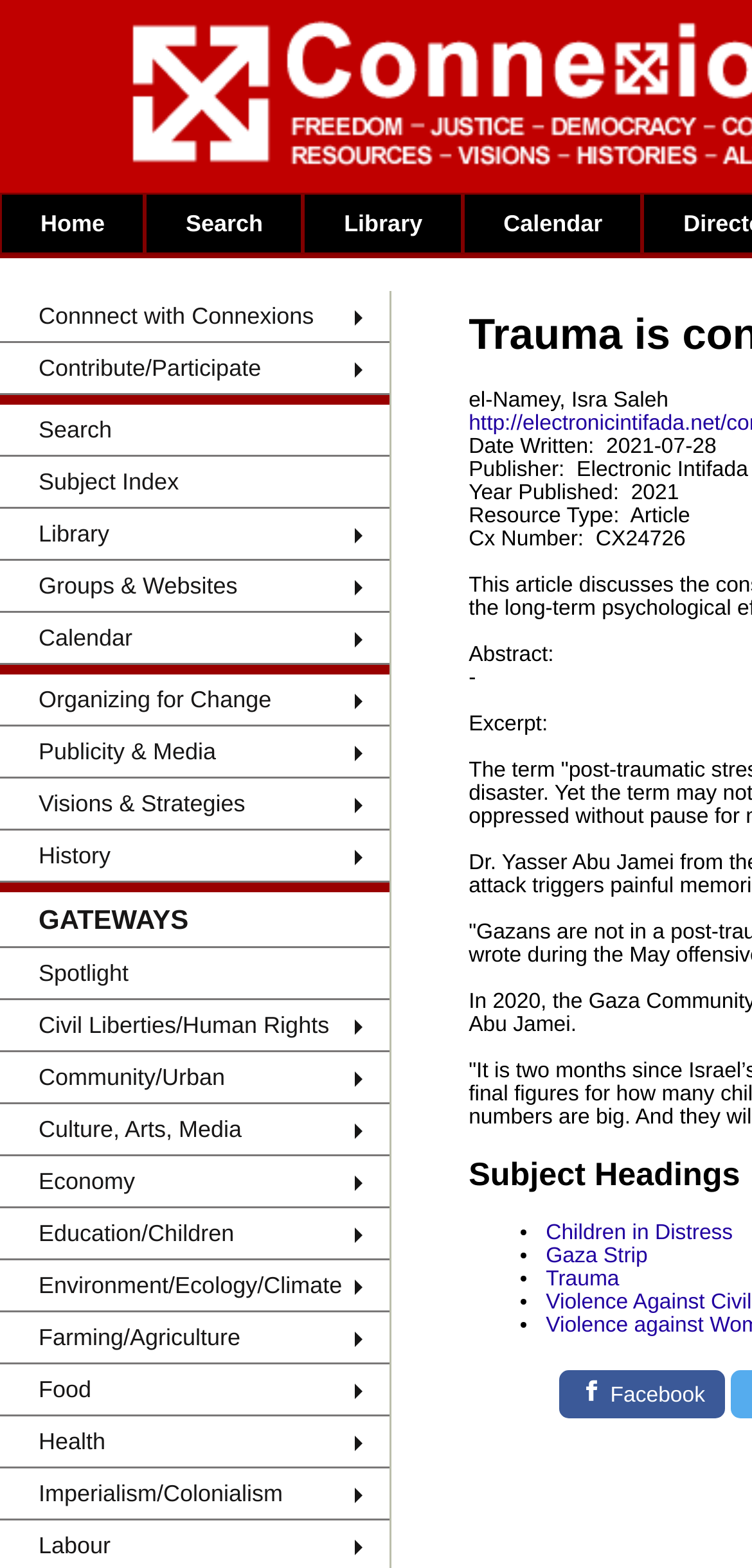Could you determine the bounding box coordinates of the clickable element to complete the instruction: "View the article about Trauma is constant for Gaza's children"? Provide the coordinates as four float numbers between 0 and 1, i.e., [left, top, right, bottom].

[0.623, 0.41, 0.744, 0.425]